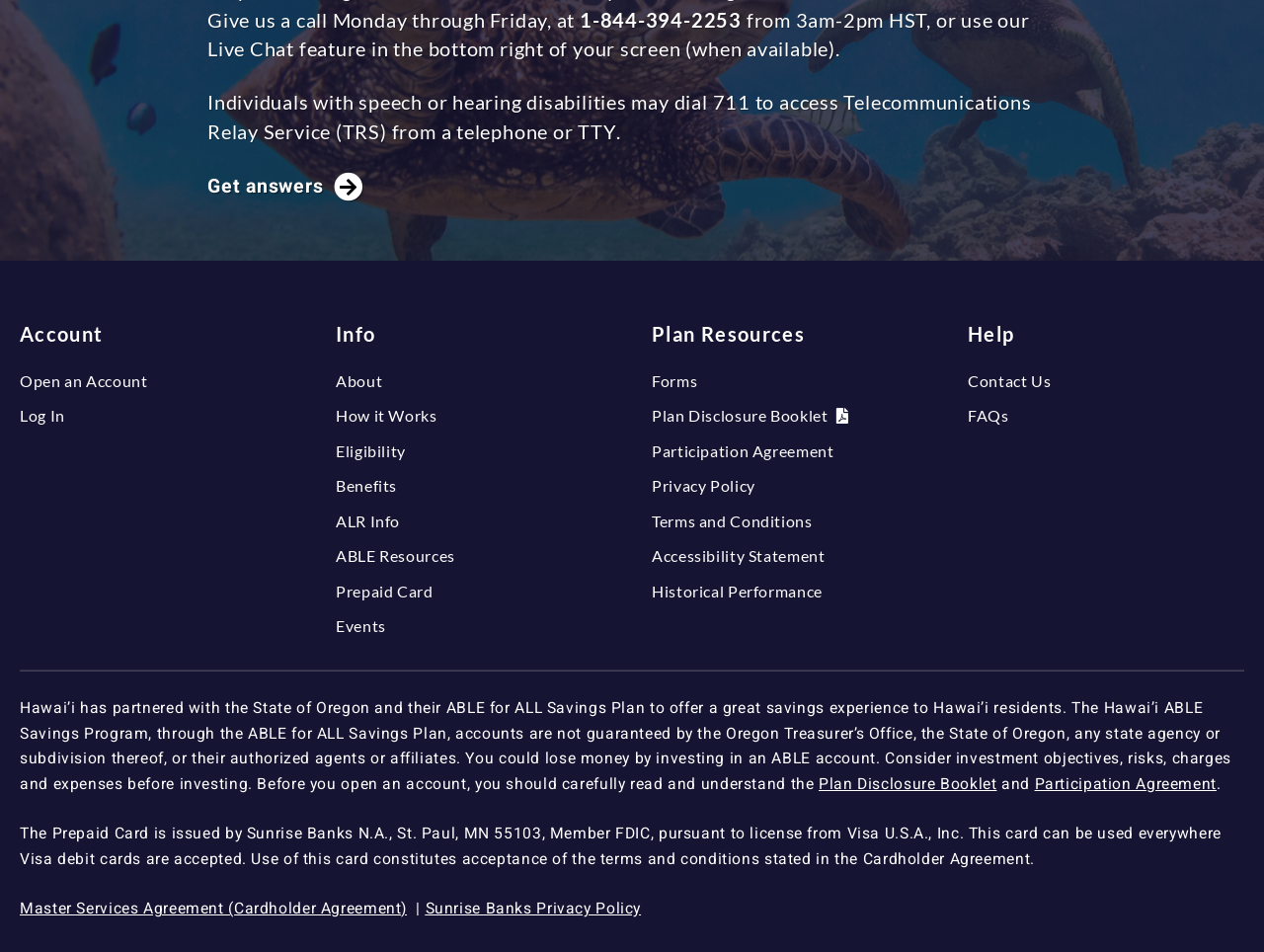Please determine the bounding box coordinates of the element's region to click in order to carry out the following instruction: "Open an Account". The coordinates should be four float numbers between 0 and 1, i.e., [left, top, right, bottom].

[0.016, 0.391, 0.117, 0.409]